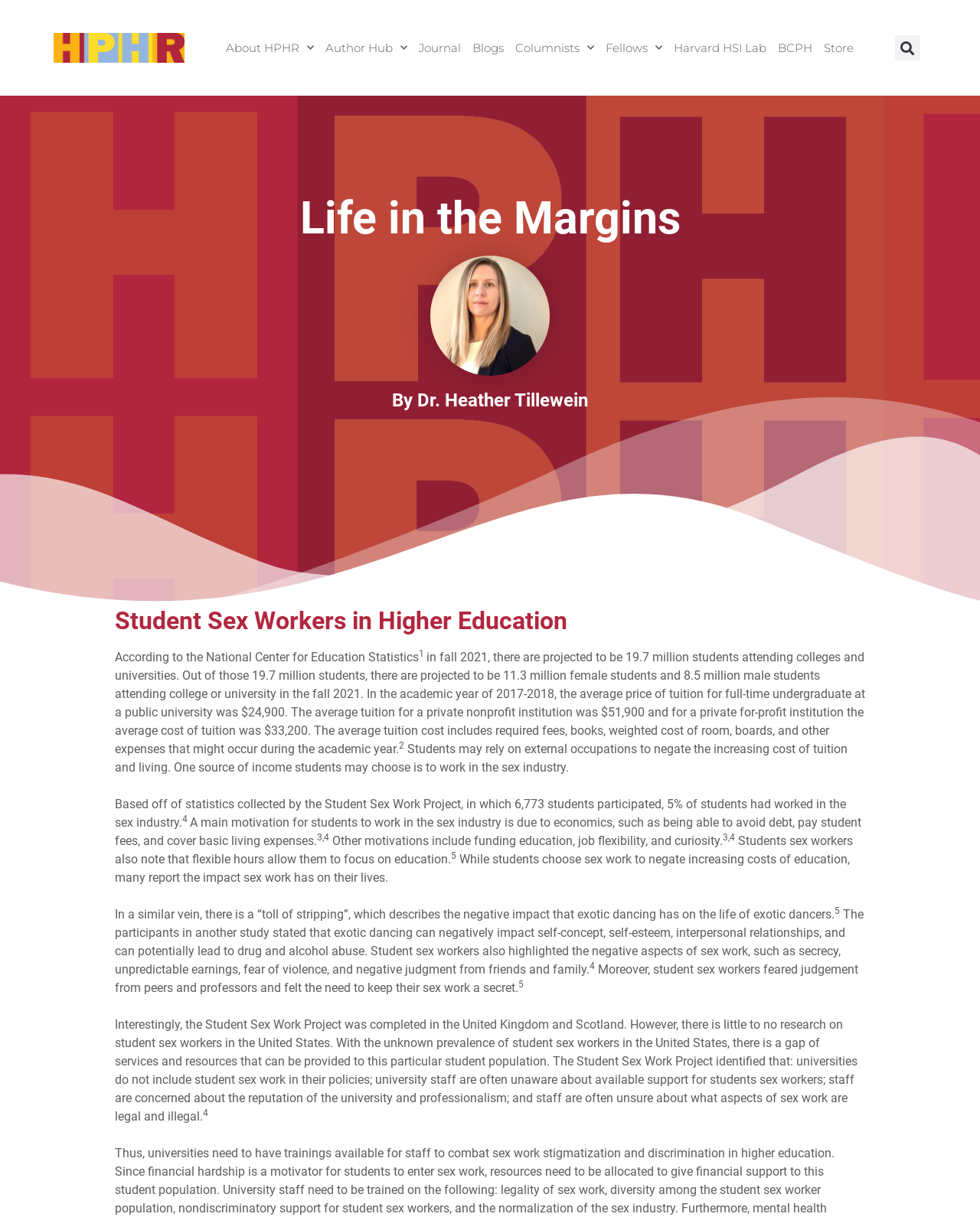What is the projected number of students attending colleges and universities in fall 2021?
Please provide a single word or phrase as the answer based on the screenshot.

19.7 million